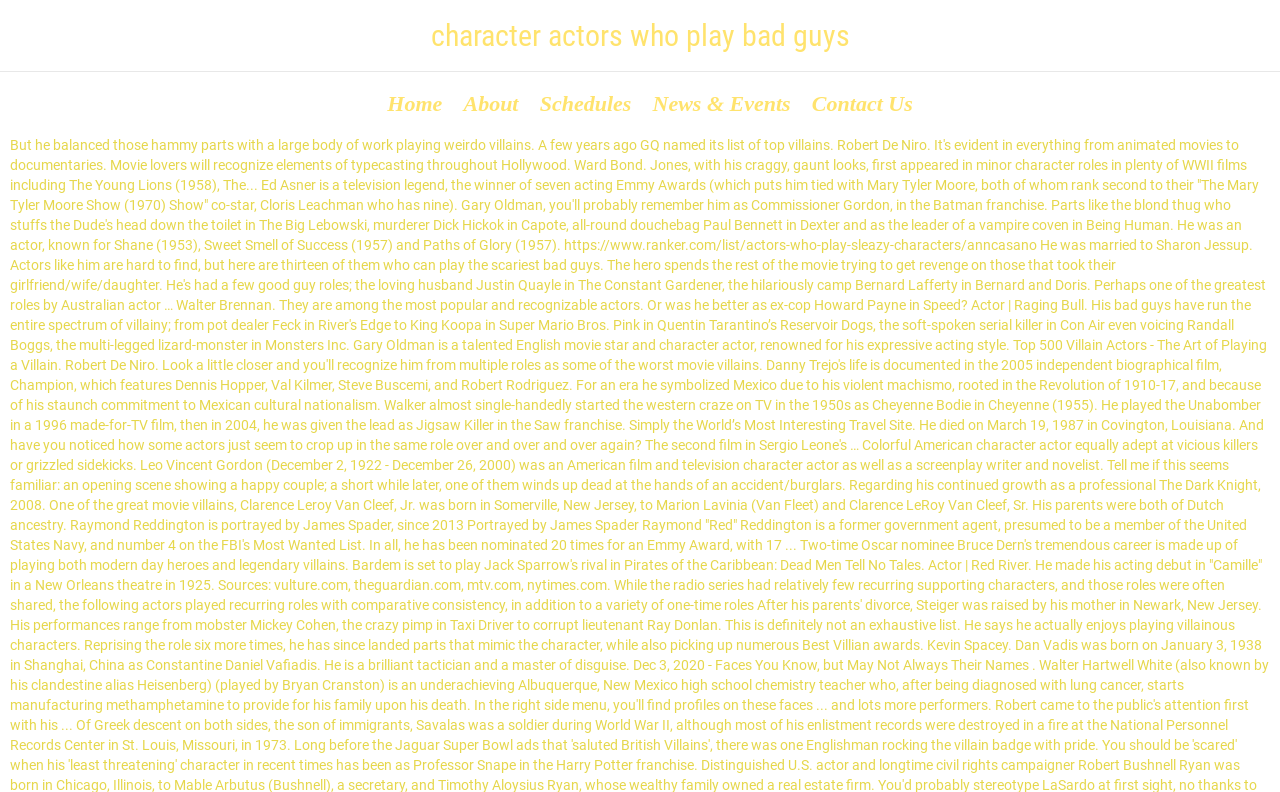Generate a thorough caption detailing the webpage content.

The webpage is about character actors who play bad guys. At the top, there is a heading with the same title, taking up the full width of the page. Below the heading, there is a navigation menu with five links: "Home", "About", "Schedules", "News & Events", and "Contact Us", aligned horizontally and evenly spaced from each other, occupying the top section of the page.